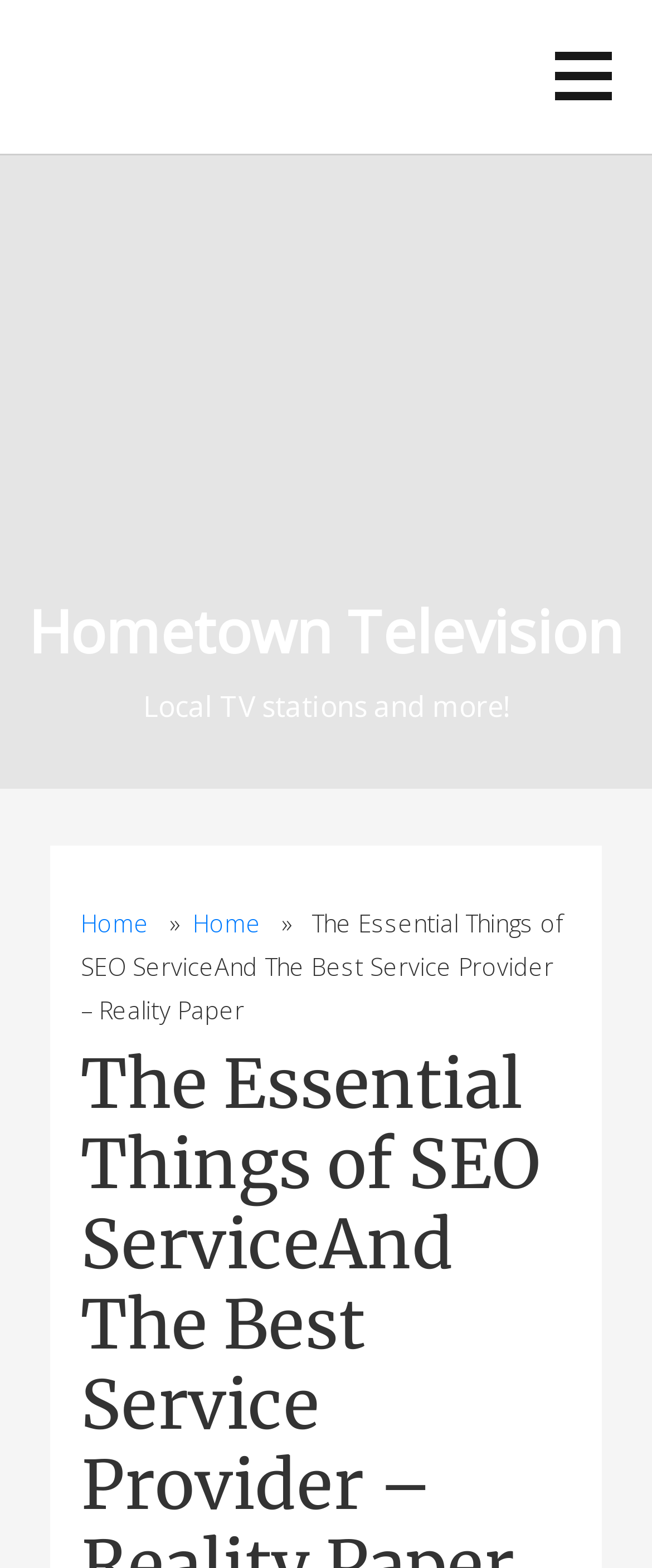What is the name of the TV station?
Please provide a comprehensive answer based on the contents of the image.

I found the answer by looking at the heading element which contains the text 'Hometown Television'. This text is also a link, indicating that it's a clickable element that likely represents the name of the TV station.